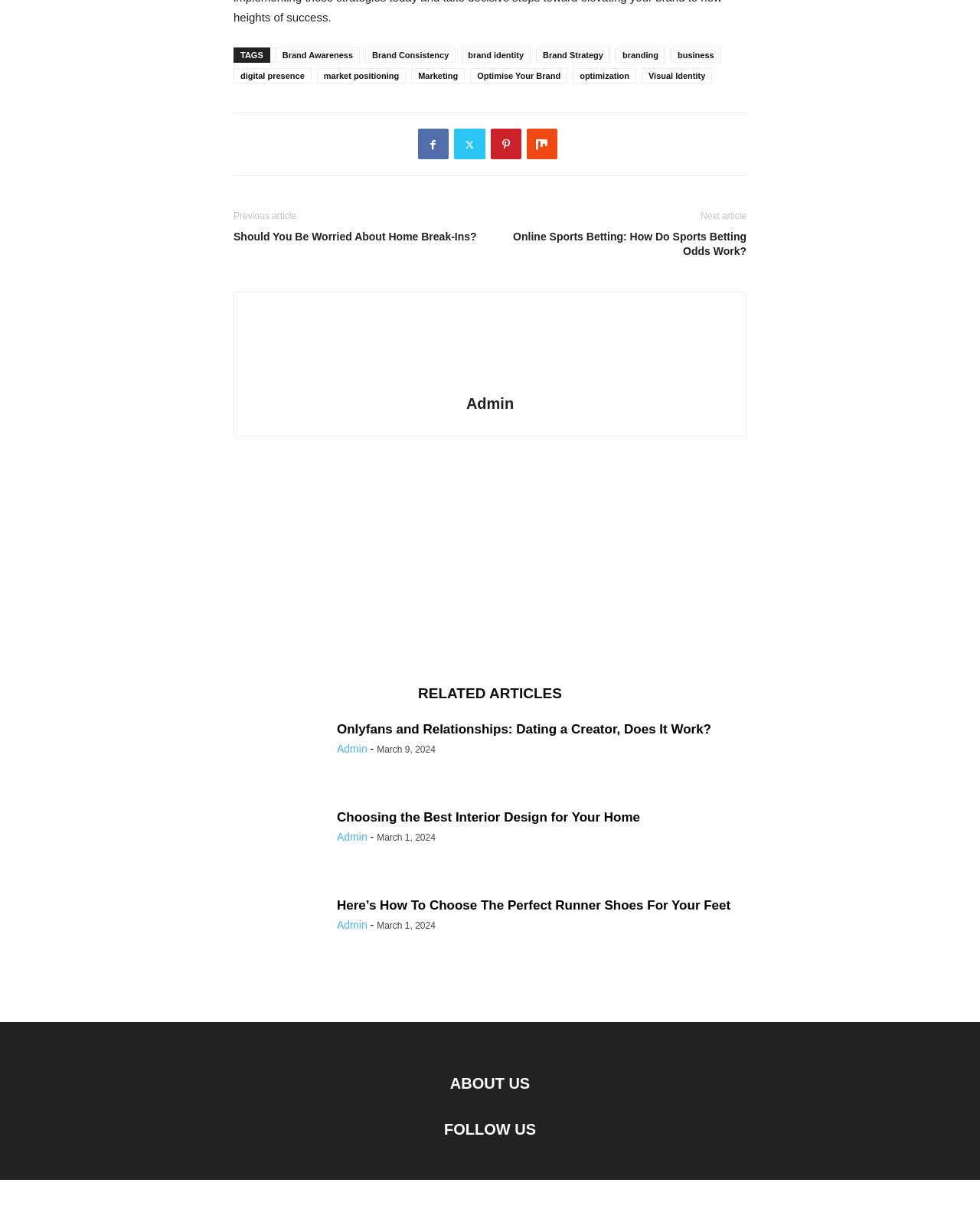What is the category of the article 'Should You Be Worried About Home Break-Ins?'?
Answer the question with a single word or phrase, referring to the image.

Unknown